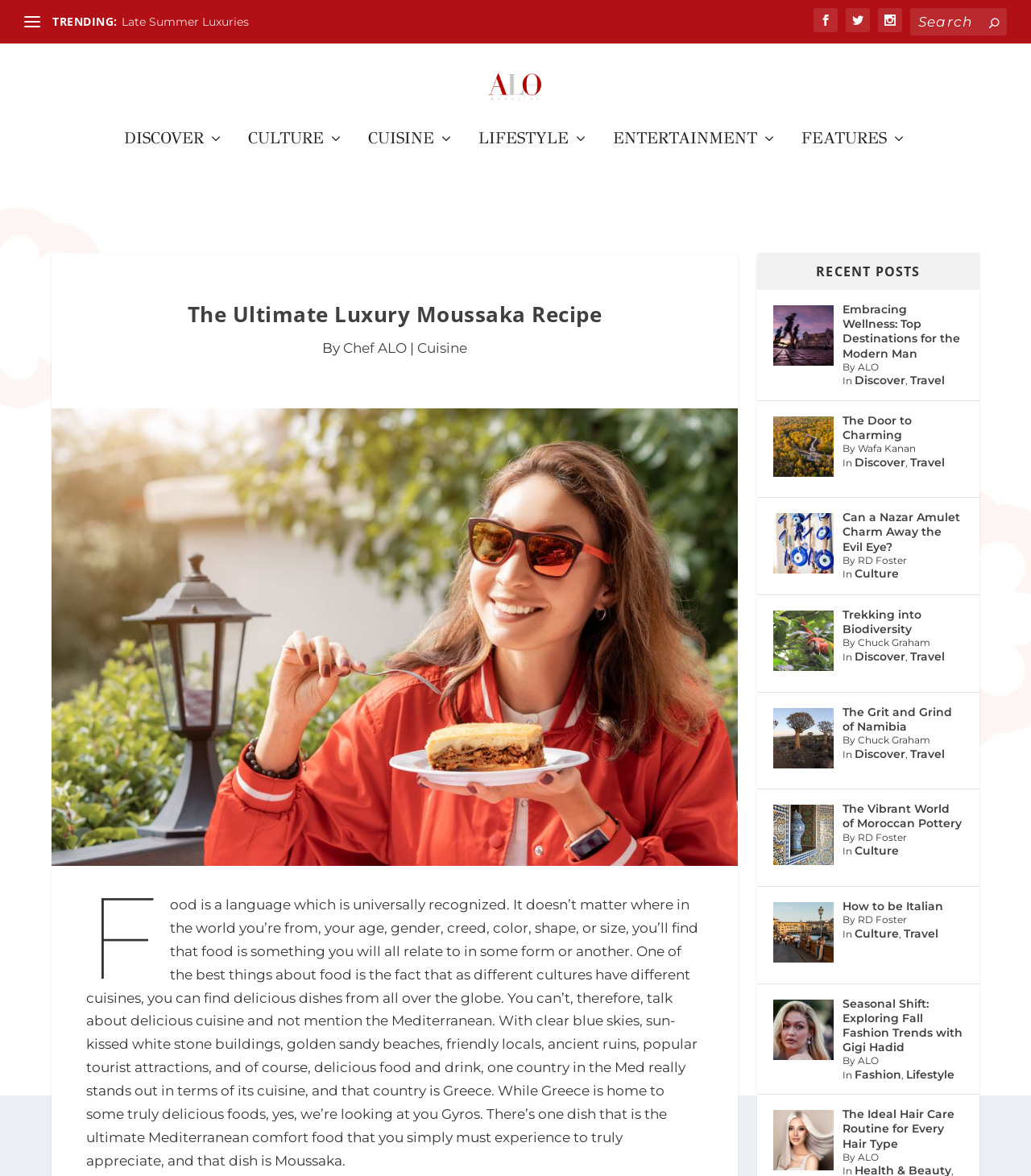Given the element description Late Summer Luxuries, predict the bounding box coordinates for the UI element in the webpage screenshot. The format should be (top-left x, top-left y, bottom-right x, bottom-right y), and the values should be between 0 and 1.

[0.118, 0.012, 0.241, 0.025]